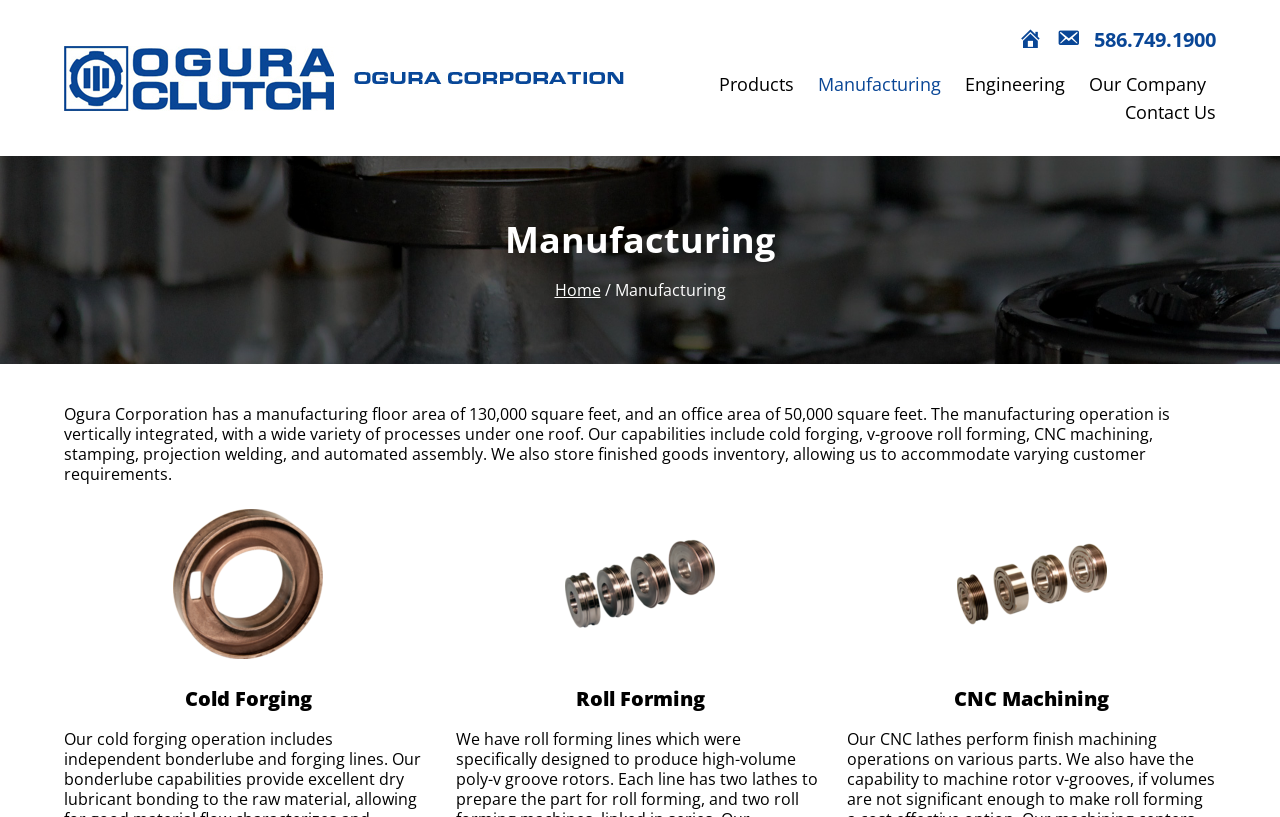Please answer the following question using a single word or phrase: 
What is the manufacturing floor area?

130,000 square feet